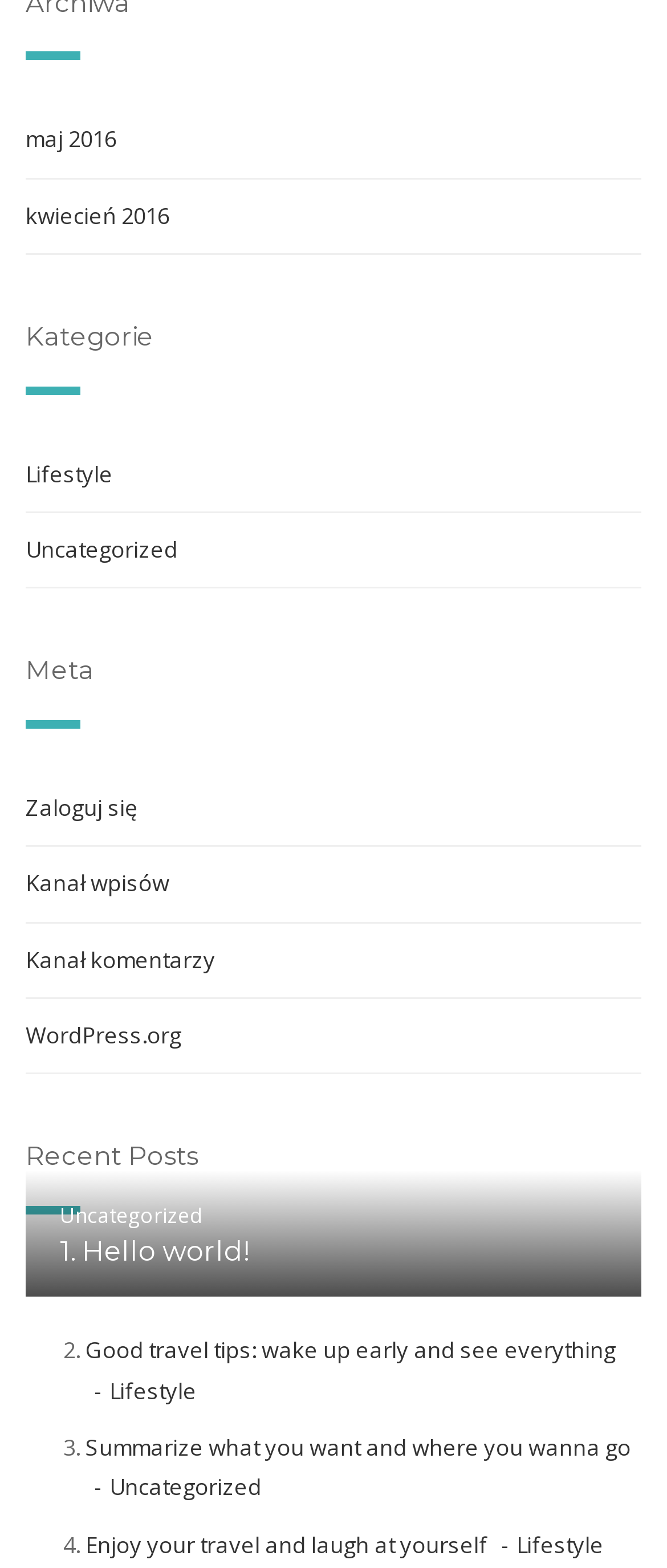What is the topic of the third recent post?
Look at the screenshot and respond with a single word or phrase.

Uncategorized